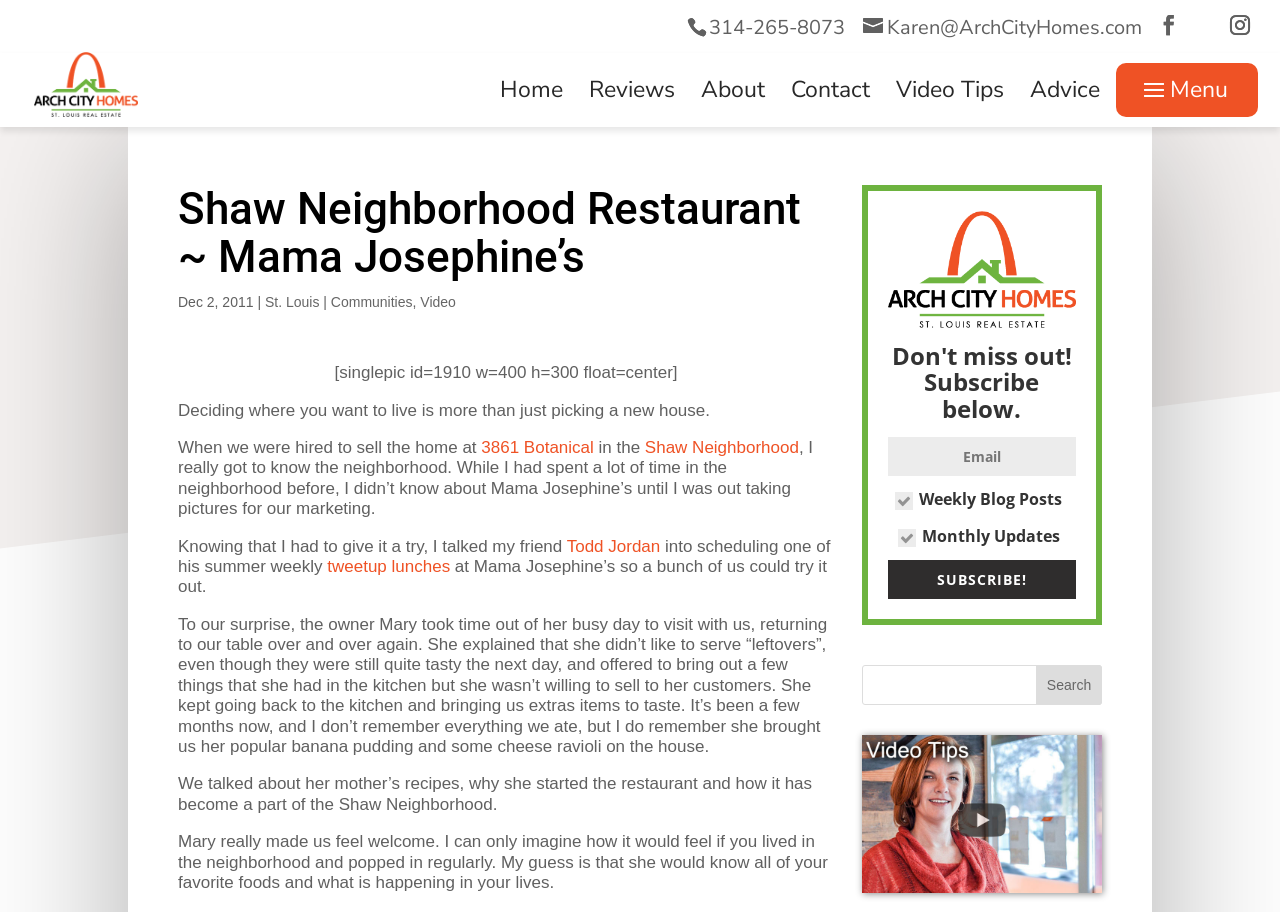Predict the bounding box coordinates of the area that should be clicked to accomplish the following instruction: "Get Connected!". The bounding box coordinates should consist of four float numbers between 0 and 1, i.e., [left, top, right, bottom].

None